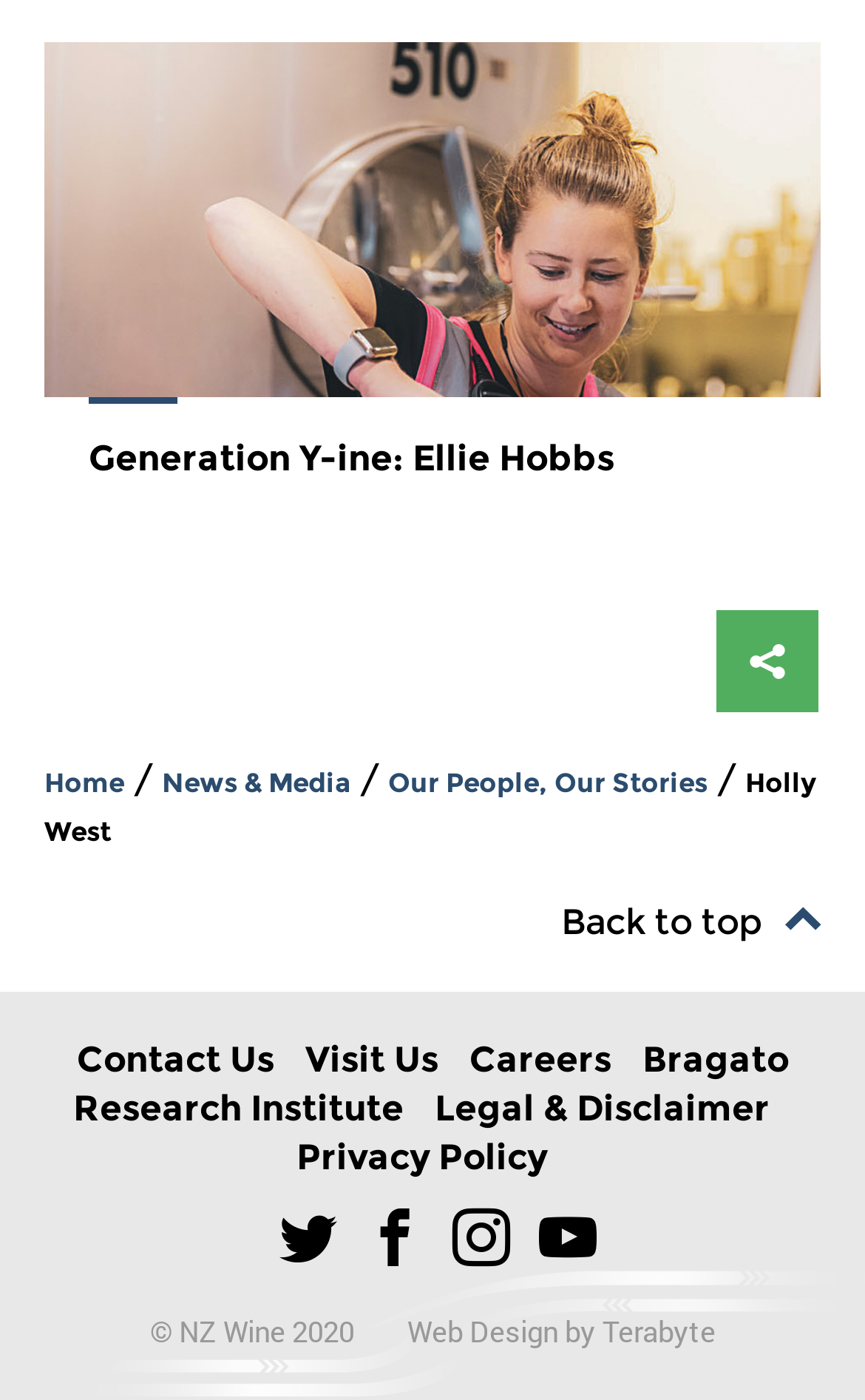Can you identify the bounding box coordinates of the clickable region needed to carry out this instruction: 'Contact Us'? The coordinates should be four float numbers within the range of 0 to 1, stated as [left, top, right, bottom].

[0.088, 0.742, 0.317, 0.772]